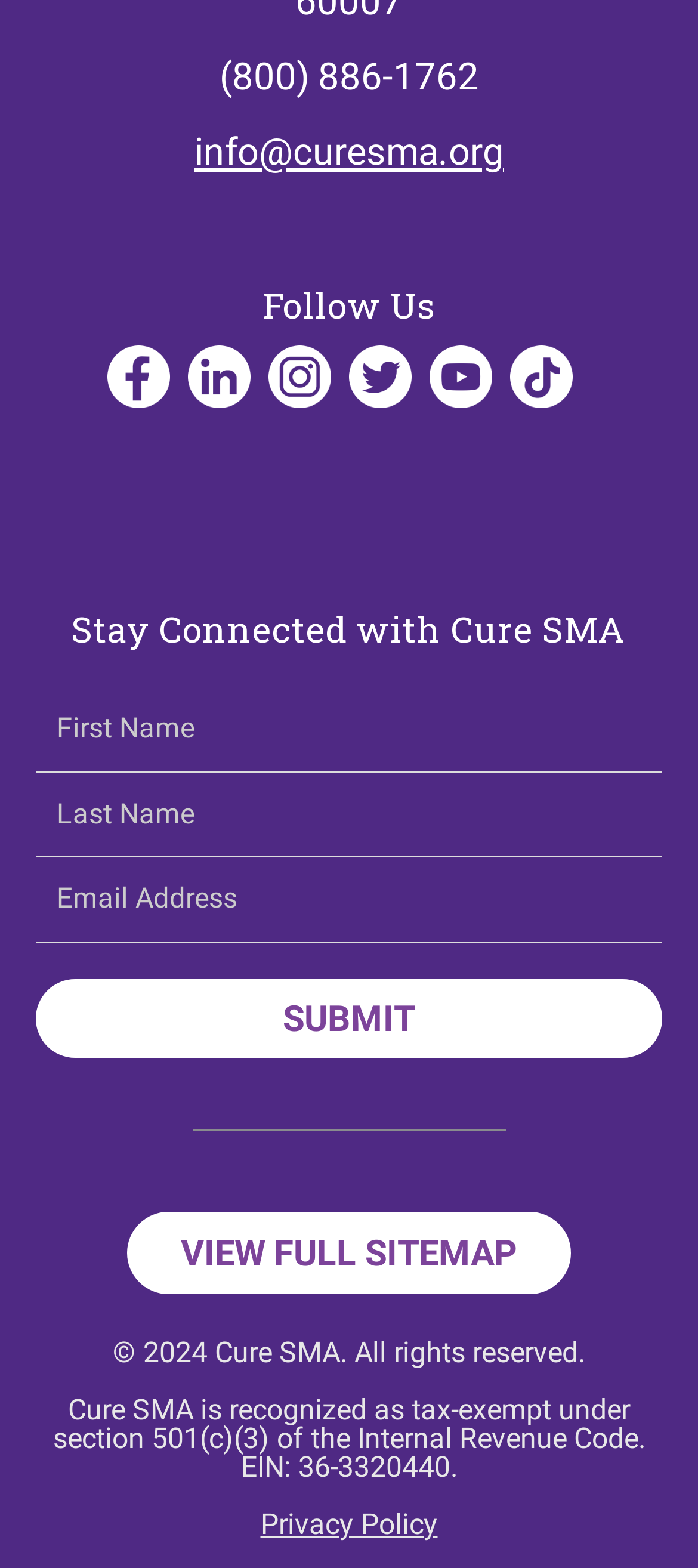How many social media platforms can you follow Cure SMA on?
Using the visual information, respond with a single word or phrase.

6